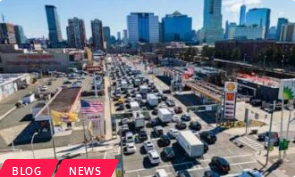Create a detailed narrative that captures the essence of the image.

The image captures a bustling city scene characterized by a dense traffic jam of vehicles on a busy street. In the foreground, numerous cars, trucks, and vans are parked along the road, creating a sense of congestion. The skyline in the background features a mix of modern skyscrapers and urban structures, illustrating the vibrant atmosphere of the city. Bright sunlight bathes the scene, enhancing the clarity and details of the vehicles and surroundings. Prominently displayed in the lower left corner are bold labels indicating "BLOG" and "NEWS," suggesting a focus on current events and information relevant to the local community. This image likely relates to discussions around urban infrastructure, transportation issues, or economic developments, such as the news content referring to New Jersey's efforts to motivate telecommuters regarding tax appeals.